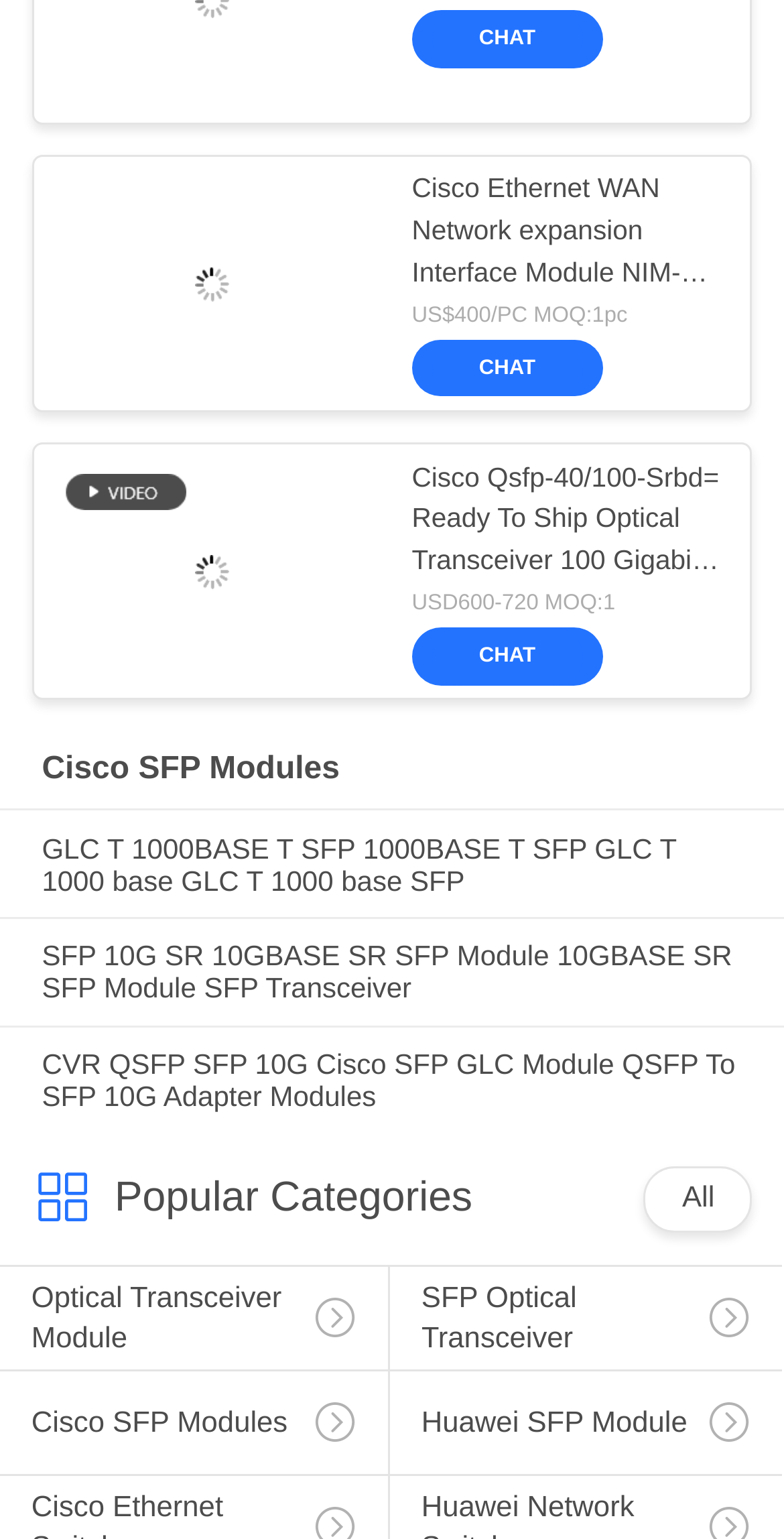What are the categories listed under 'Popular Categories'?
Deliver a detailed and extensive answer to the question.

I found the categories by looking at the link elements with the category name 'Popular Categories' and then finding the corresponding heading elements with the category names.